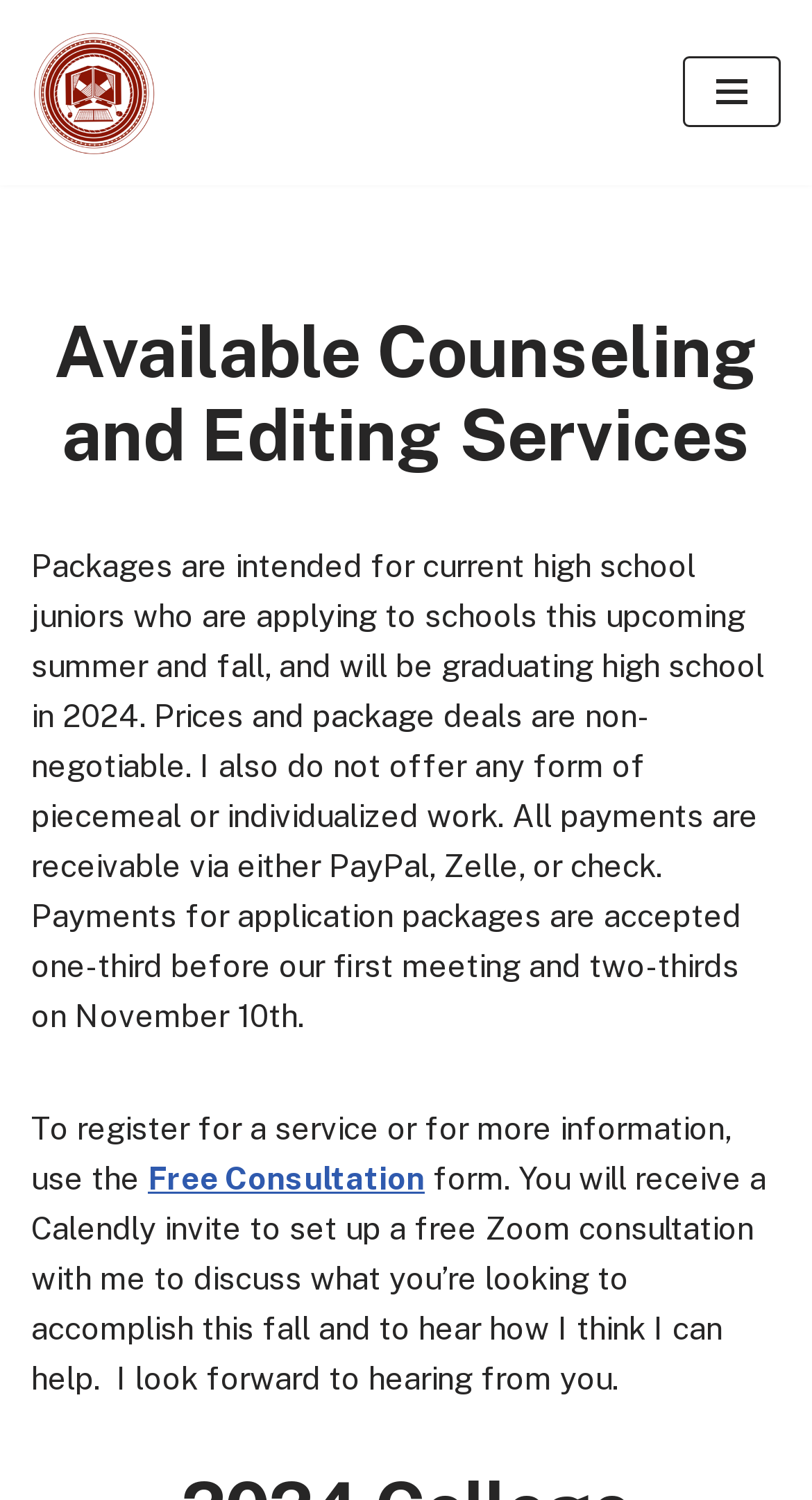Explain in detail what is displayed on the webpage.

The webpage is about the services offered by College With Mattie. At the top left, there is a link to skip to the content. Next to it, on the top left, is the College With Mattie logo, which is also a link. On the top right, there is a navigation menu button.

Below the navigation menu button, there is a heading that reads "Available Counseling and Editing Services". Underneath this heading, there is a block of text that explains the services and payment terms. The text is divided into two paragraphs. The first paragraph explains the target audience and the payment terms, while the second paragraph explains how to register for a service or get more information.

In the second paragraph, there is a link to a free consultation. This link is positioned in the middle of the paragraph, surrounded by text that explains what the consultation entails. Overall, the webpage has a simple layout with a clear structure, making it easy to navigate and understand the services offered by College With Mattie.